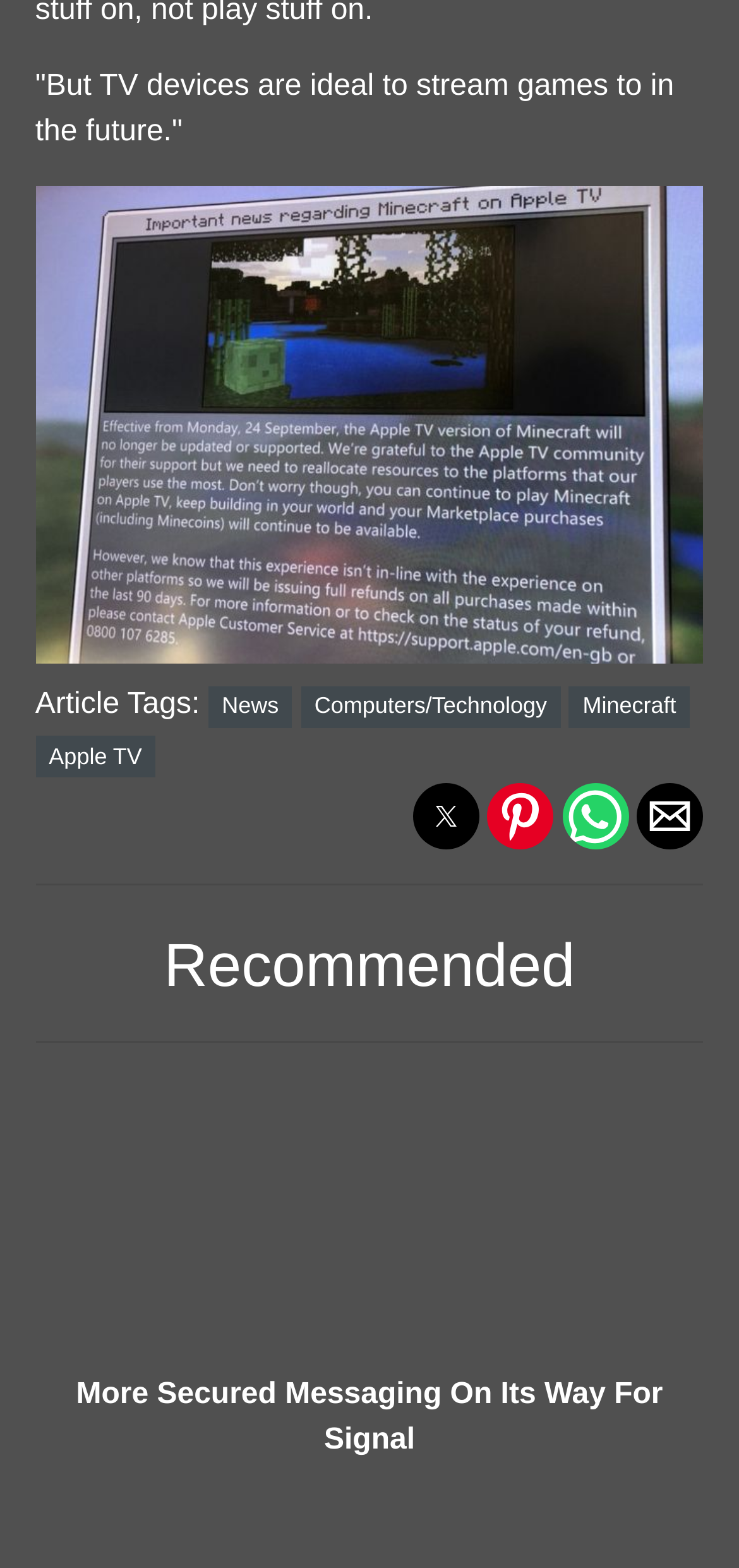Pinpoint the bounding box coordinates of the clickable area needed to execute the instruction: "Share on Twitter". The coordinates should be specified as four float numbers between 0 and 1, i.e., [left, top, right, bottom].

[0.559, 0.5, 0.649, 0.542]